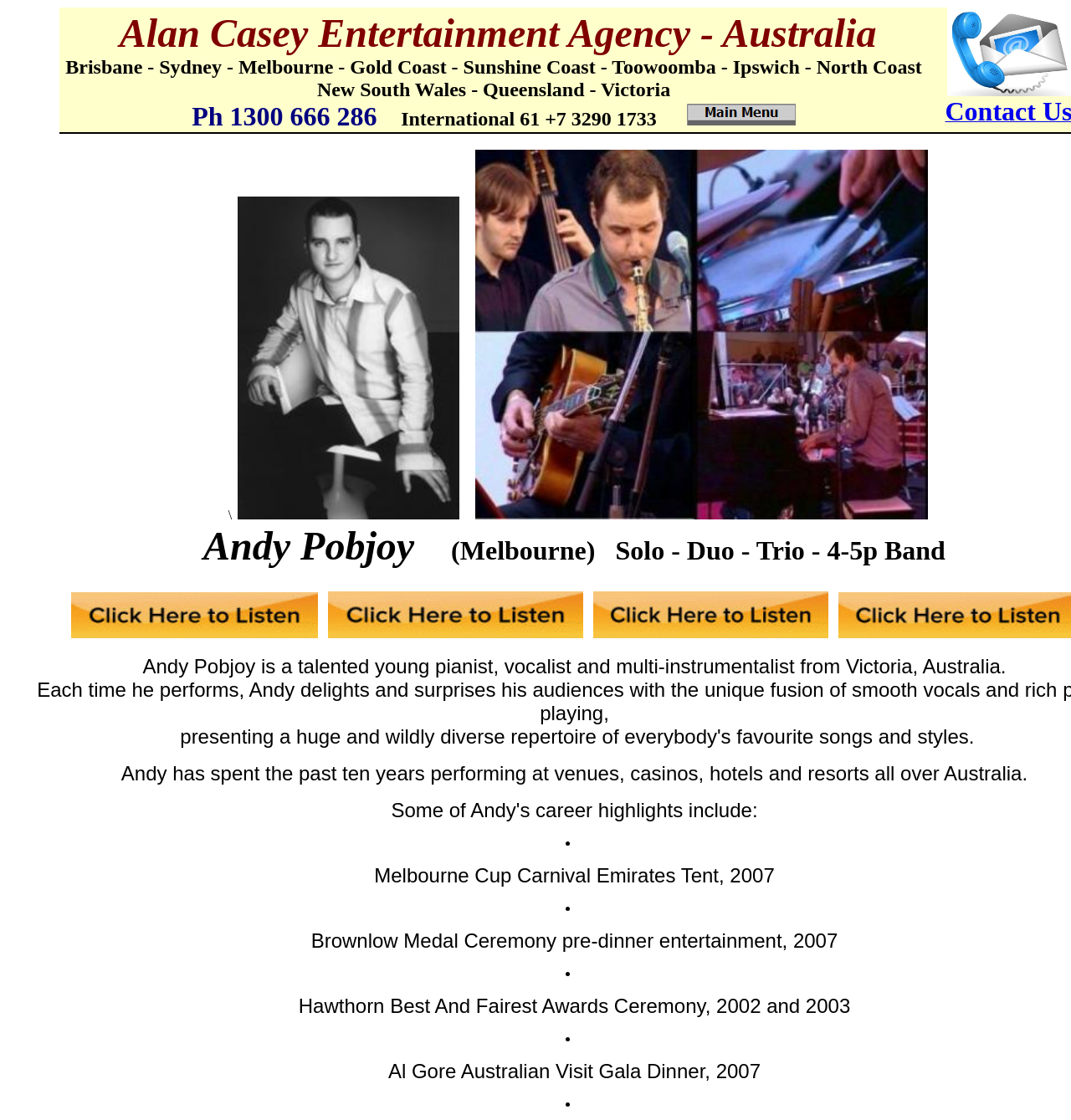Provide a single word or phrase to answer the given question: 
What is the phone number listed on the webpage?

1300 666 286